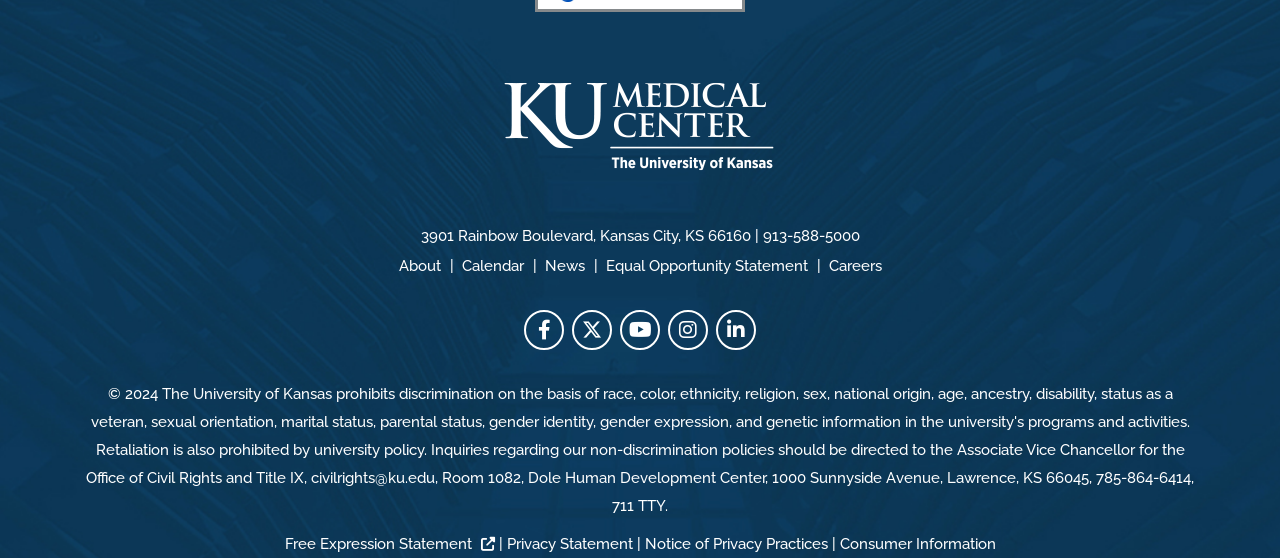What is the address of the location?
Give a one-word or short phrase answer based on the image.

3901 Rainbow Boulevard, Kansas City, KS 66160